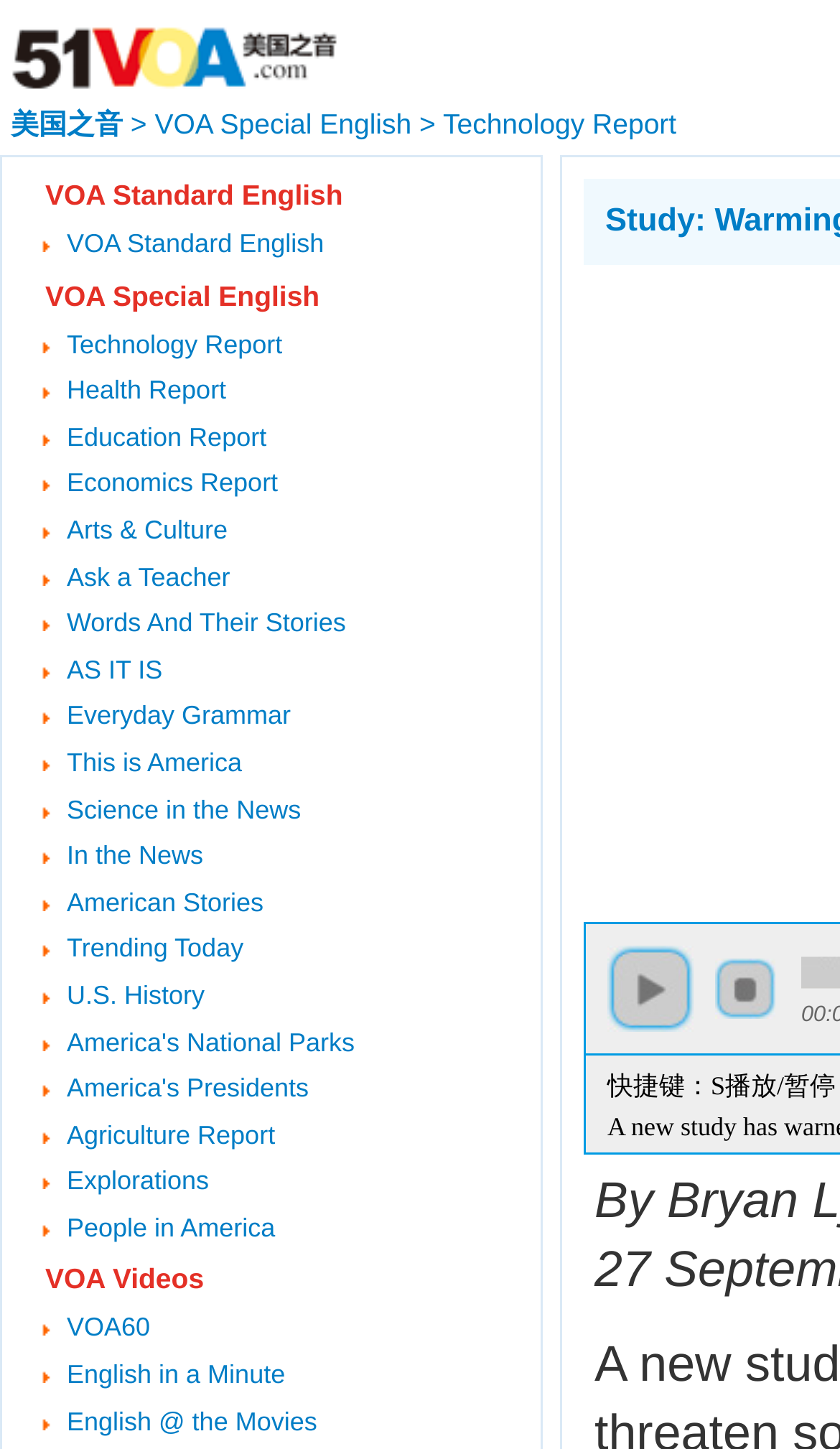Please find the bounding box coordinates of the clickable region needed to complete the following instruction: "go to Technology Report". The bounding box coordinates must consist of four float numbers between 0 and 1, i.e., [left, top, right, bottom].

[0.527, 0.074, 0.805, 0.097]